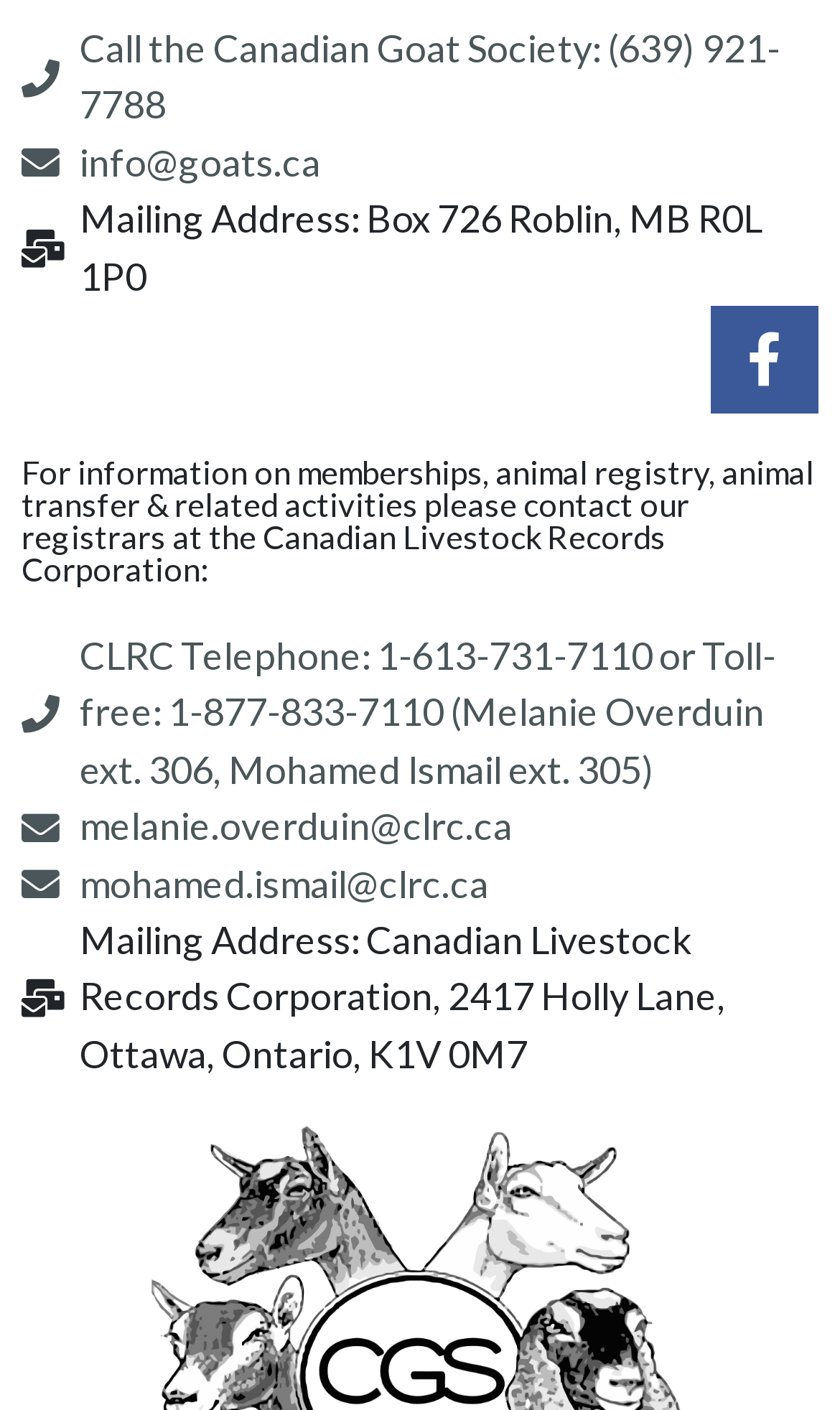Based on what you see in the screenshot, provide a thorough answer to this question: Who is the contact person for animal registry at the Canadian Livestock Records Corporation?

I found the contact person by looking at the link element with the text 'melanie.overduin@clrc.ca' which is located near the middle of the webpage, and it is mentioned as an extension of the contact information for the Canadian Livestock Records Corporation.